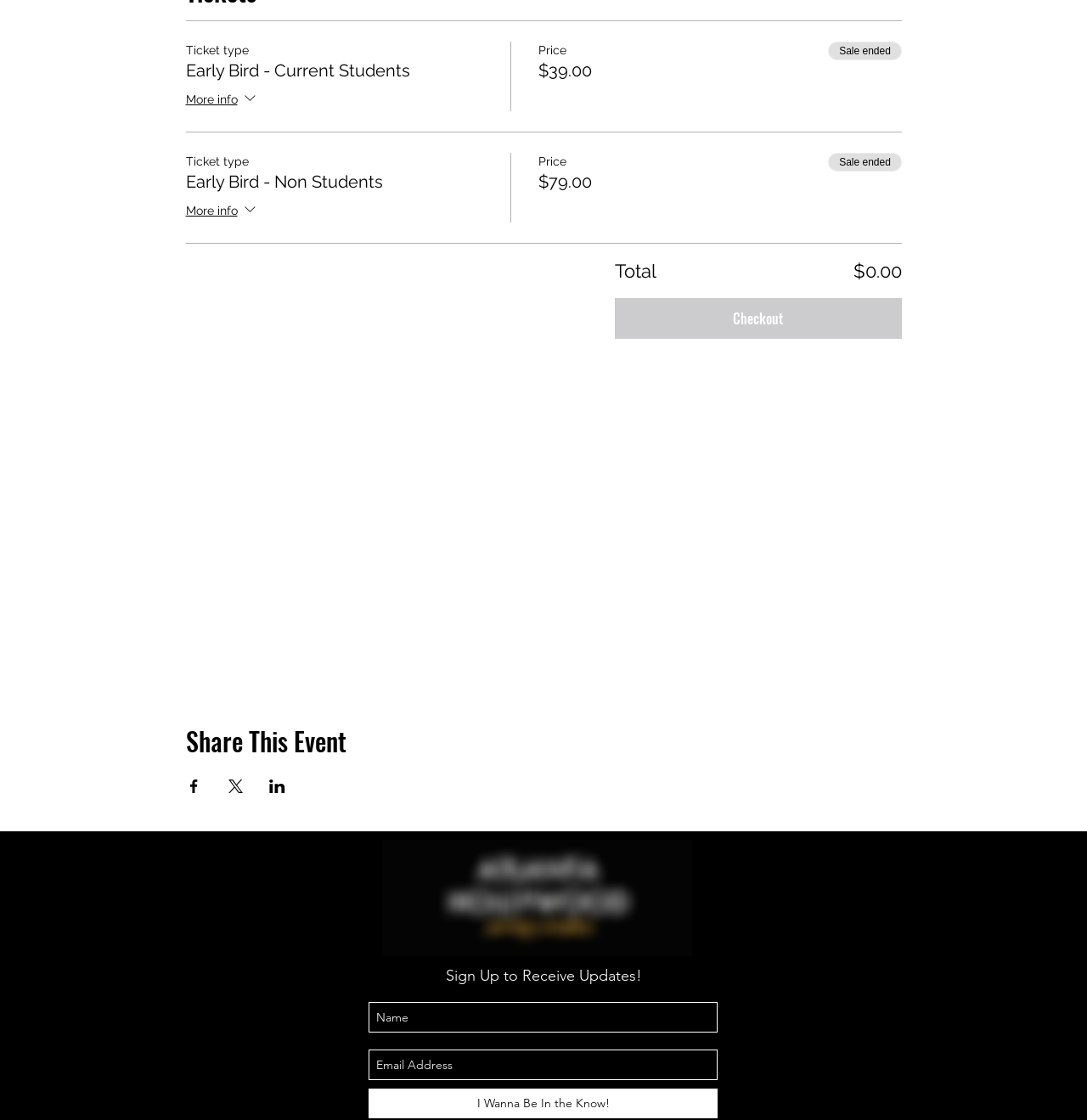Using the element description: "aria-label="Name" name="name" placeholder="Name"", determine the bounding box coordinates. The coordinates should be in the format [left, top, right, bottom], with values between 0 and 1.

[0.339, 0.895, 0.66, 0.922]